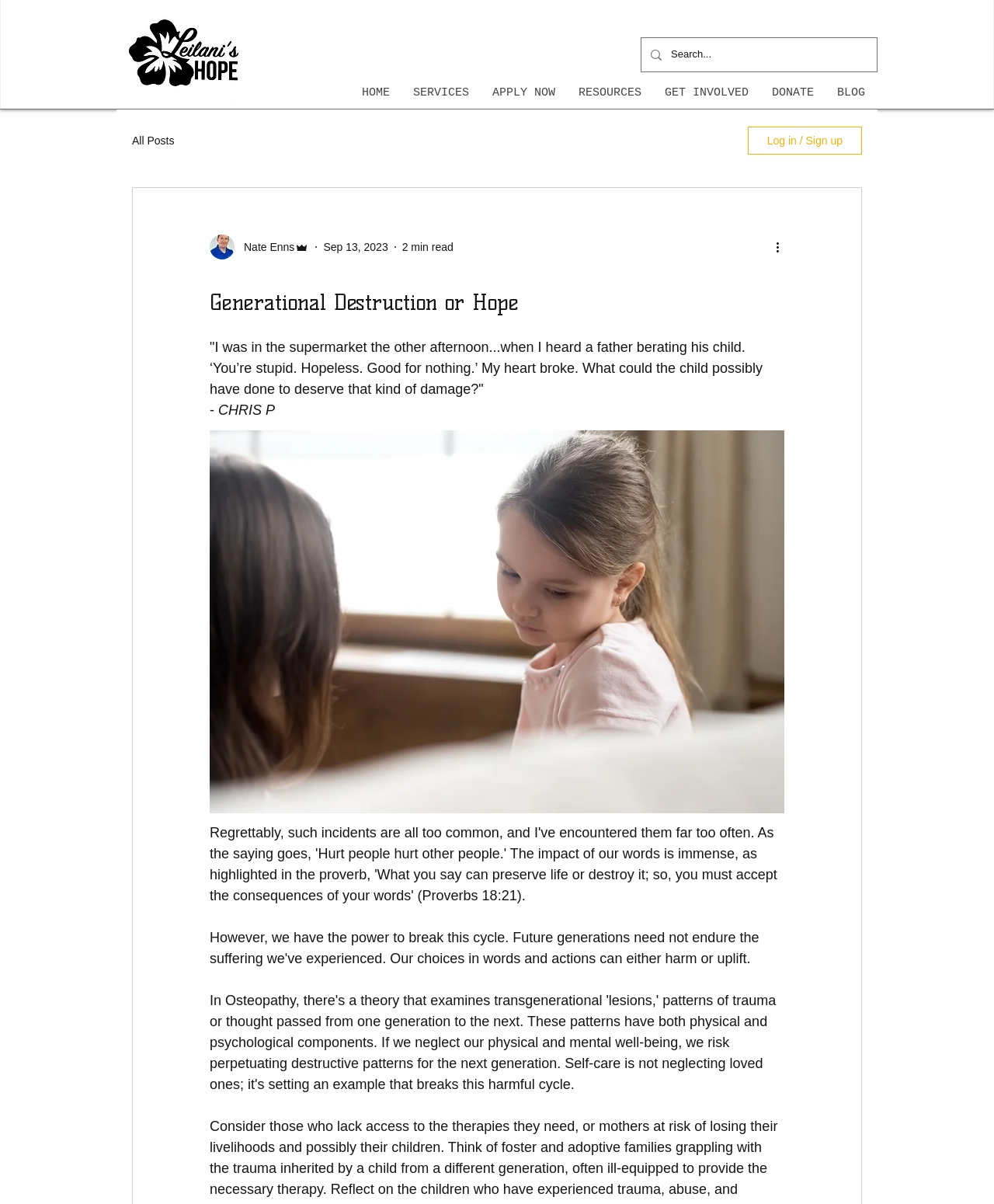Explain the webpage's design and content in an elaborate manner.

The webpage is titled "Generational Destruction or Hope" and features a logo of Leilani's Hope at the top left corner. Below the logo, there is a search bar with a magnifying glass icon and a searchbox where users can input text. 

To the right of the logo, there is a navigation menu with links to different sections of the website, including "HOME", "SERVICES", "APPLY NOW", "RESOURCES", "GET INVOLVED", "DONATE", and "BLOG". 

Below the navigation menu, there is a section dedicated to the blog, with a link to "All Posts". Next to the blog section, there is a button to "Log in / Sign up". 

The main content of the webpage is an article with a heading "Generational Destruction or Hope". The article begins with a personal anecdote about a father berating his child in a supermarket, and the author's emotional response to the incident. The text is divided into paragraphs, with the author reflecting on the potential consequences of such behavior on the child. 

At the top right corner of the article, there is a profile picture of the writer, Nate Enns, with his role as "Admin" indicated below. The date of the article, "Sep 13, 2023", and the estimated reading time, "2 min read", are also displayed. 

There is a "More actions" button at the bottom right corner of the article, and a "Wix Chat" iframe at the bottom right corner of the webpage.